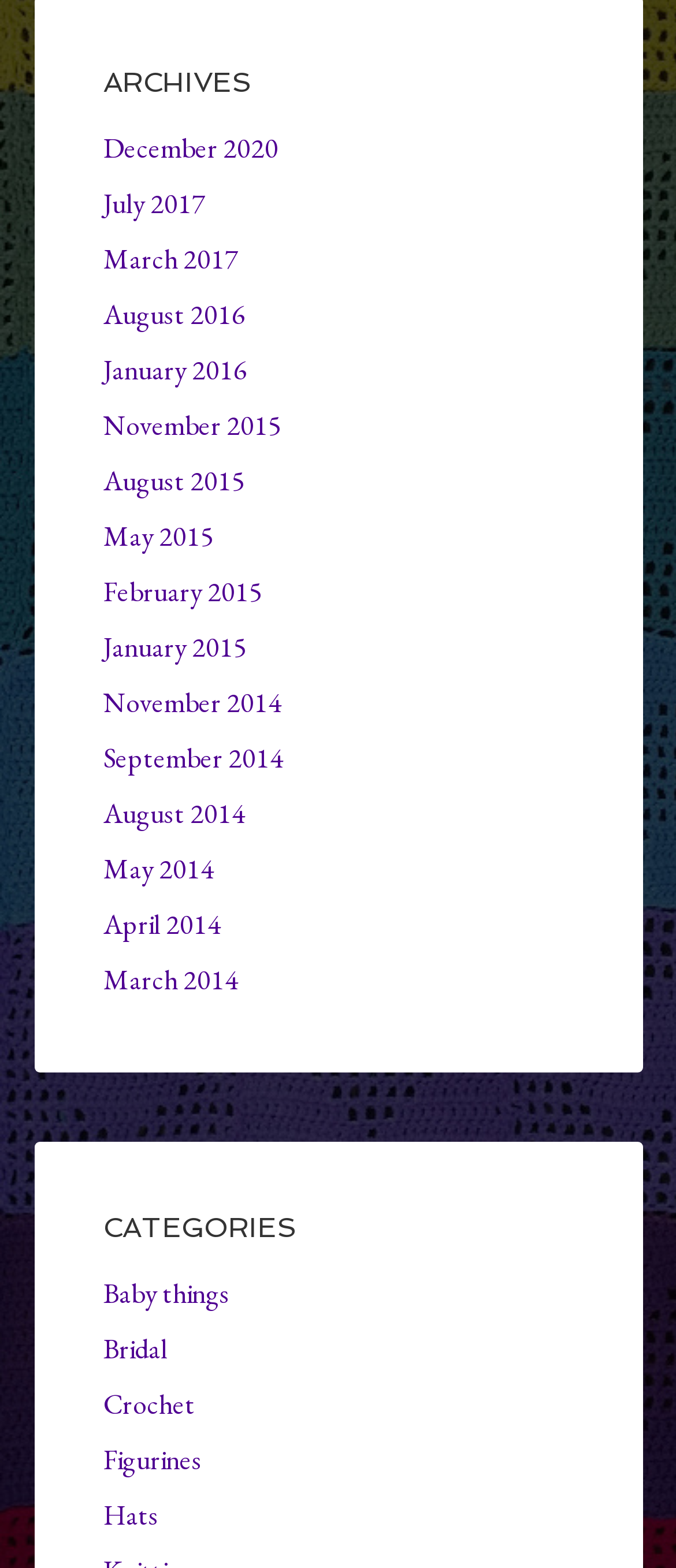Determine the bounding box coordinates for the element that should be clicked to follow this instruction: "Click on Home". The coordinates should be given as four float numbers between 0 and 1, in the format [left, top, right, bottom].

None